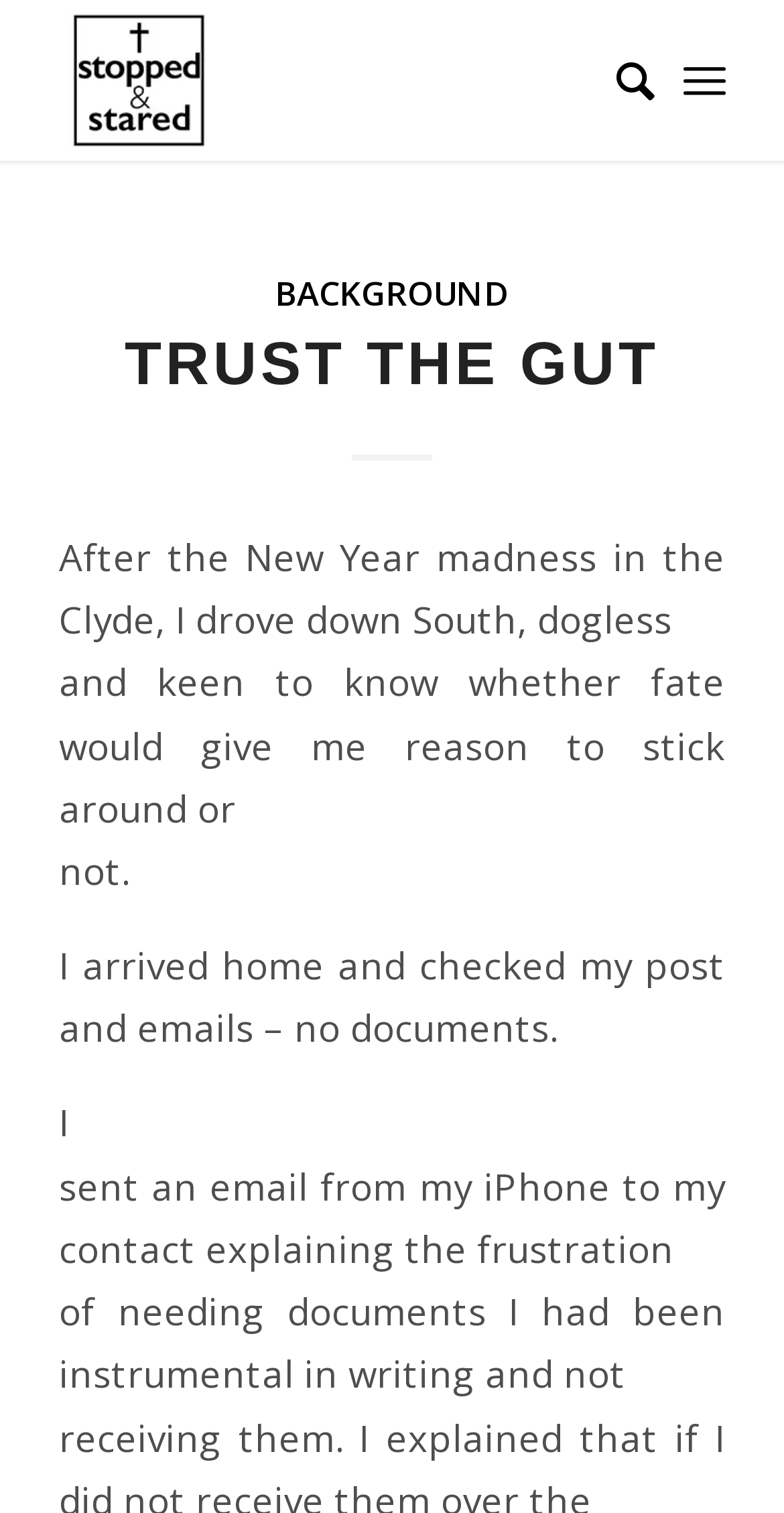What was the author's emotional state?
Please provide a comprehensive answer based on the contents of the image.

The text mentions 'the frustration' which suggests that the author was feeling frustrated about not receiving the documents.